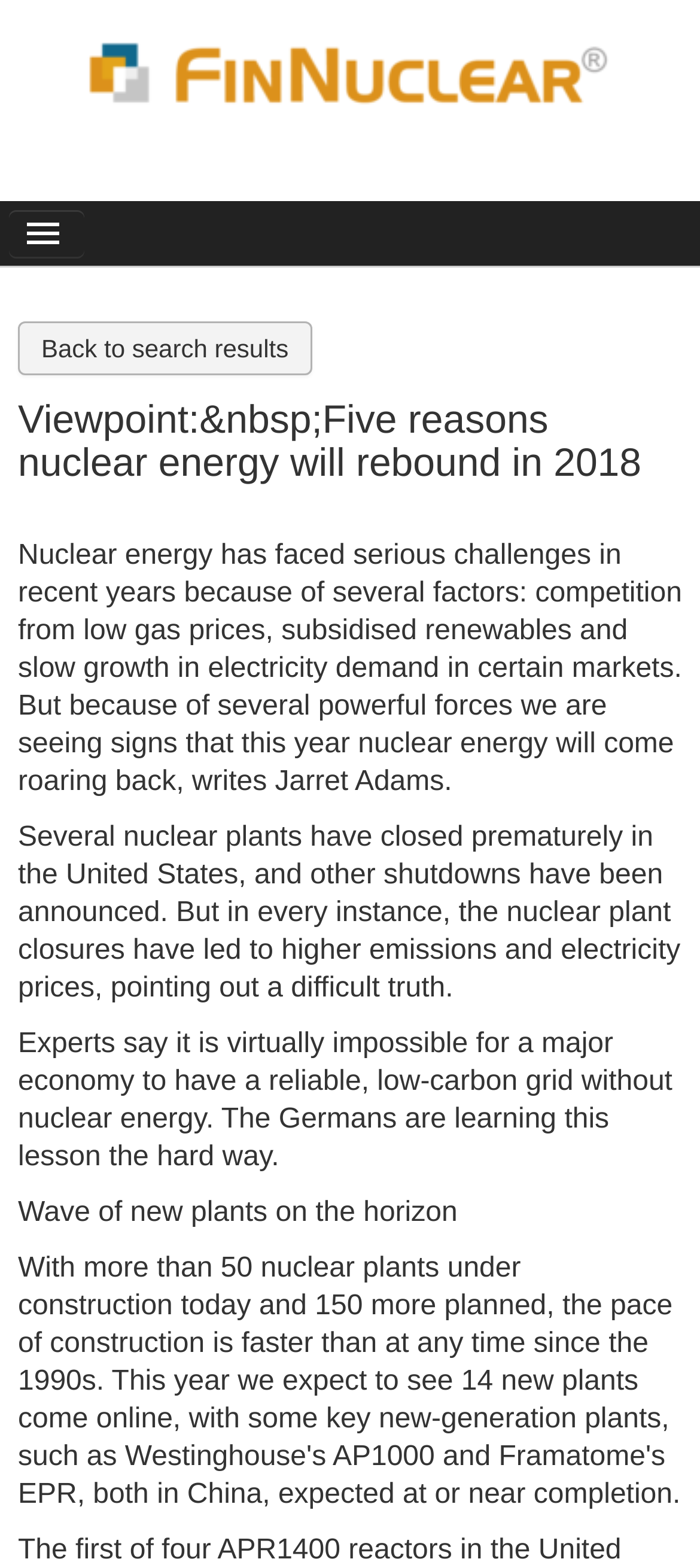What is the topic of the article?
Respond with a short answer, either a single word or a phrase, based on the image.

Nuclear energy